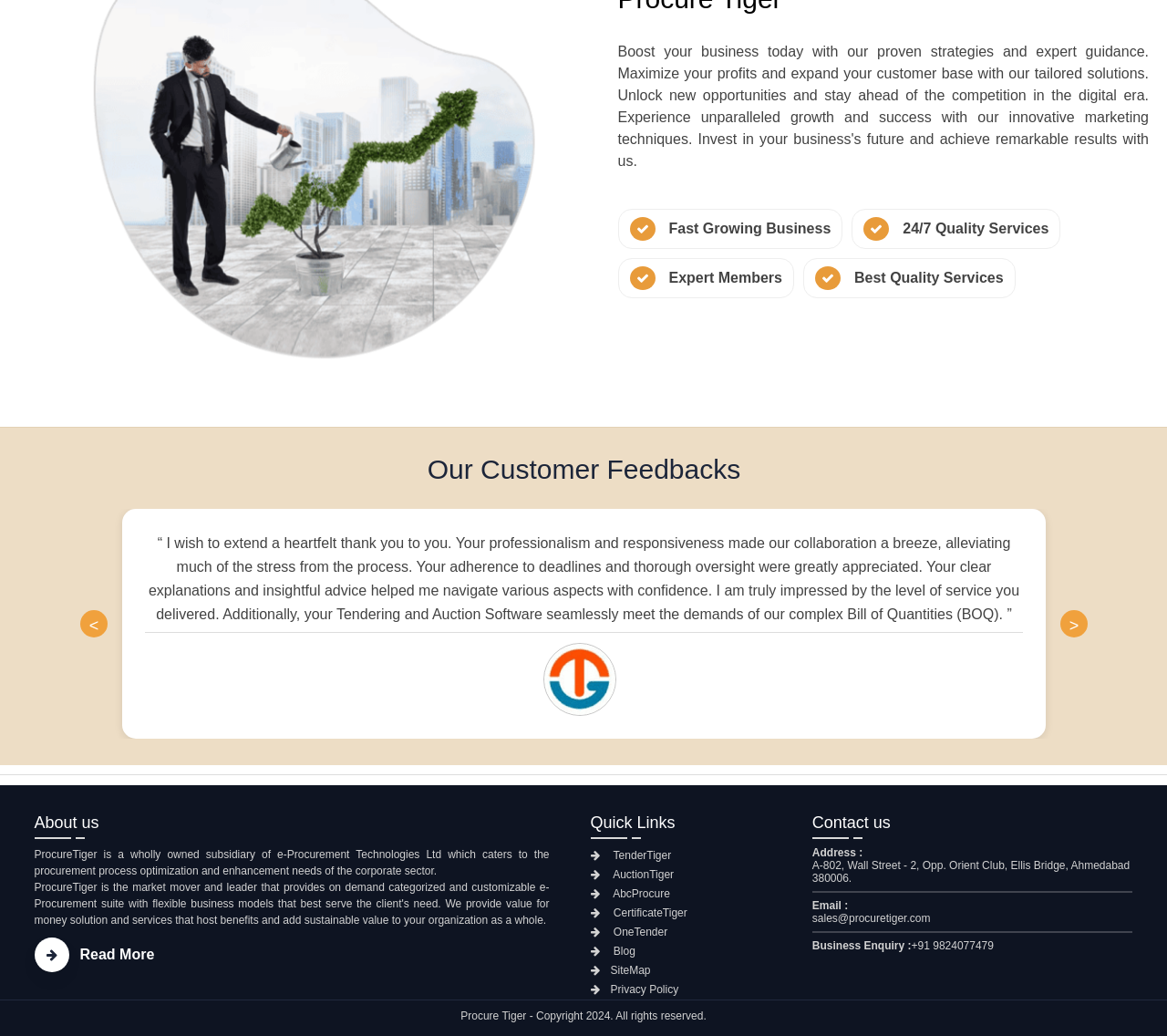What is the name of the parent company of ProcureTiger?
Please provide a comprehensive answer based on the details in the screenshot.

The name of the parent company of ProcureTiger can be found in the about us section of the webpage, where it is mentioned as 'ProcureTiger is a wholly owned subsidiary of e-Procurement Technologies Ltd...'